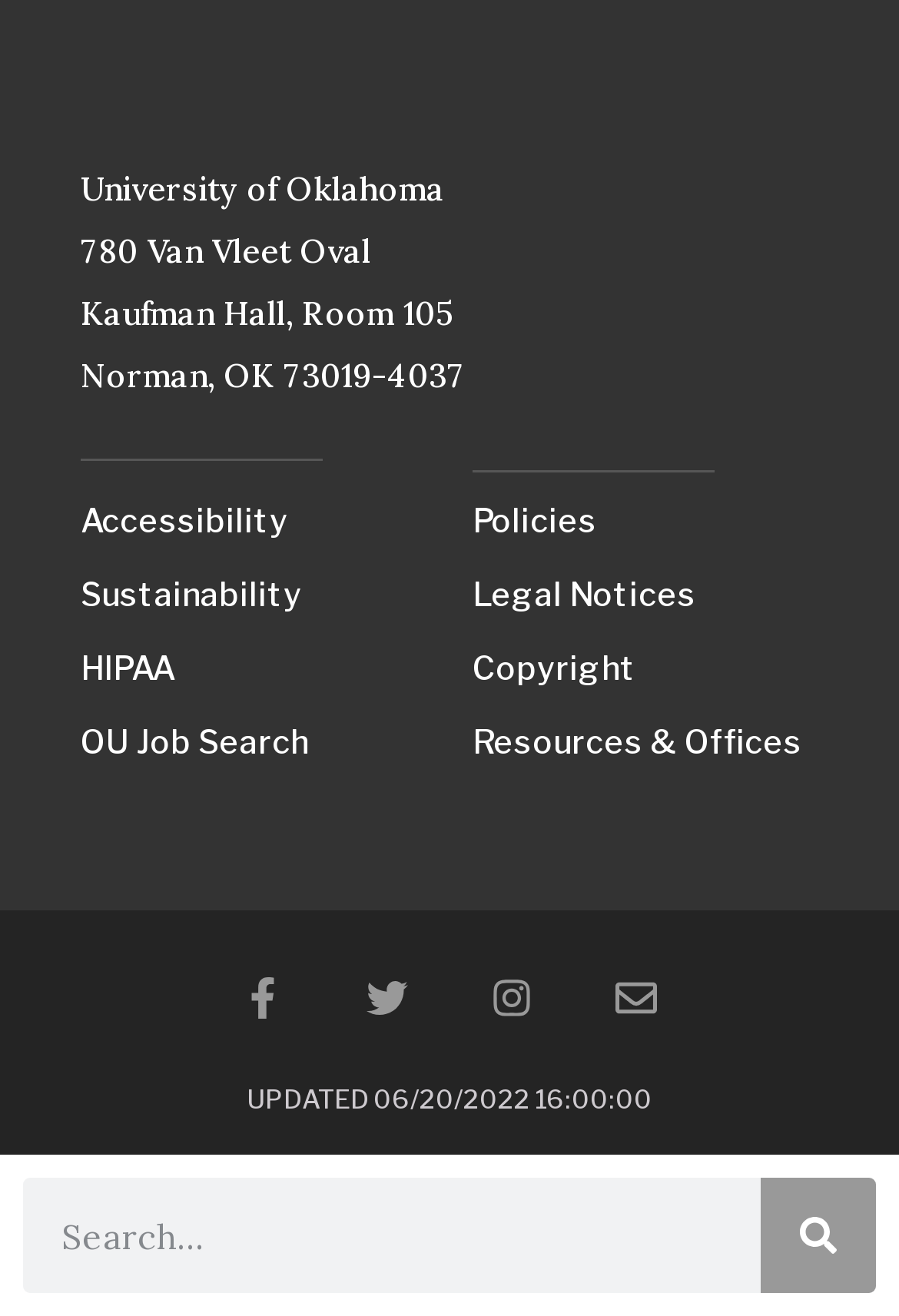Given the webpage screenshot, identify the bounding box of the UI element that matches this description: "OU Job Search".

[0.09, 0.539, 0.474, 0.587]